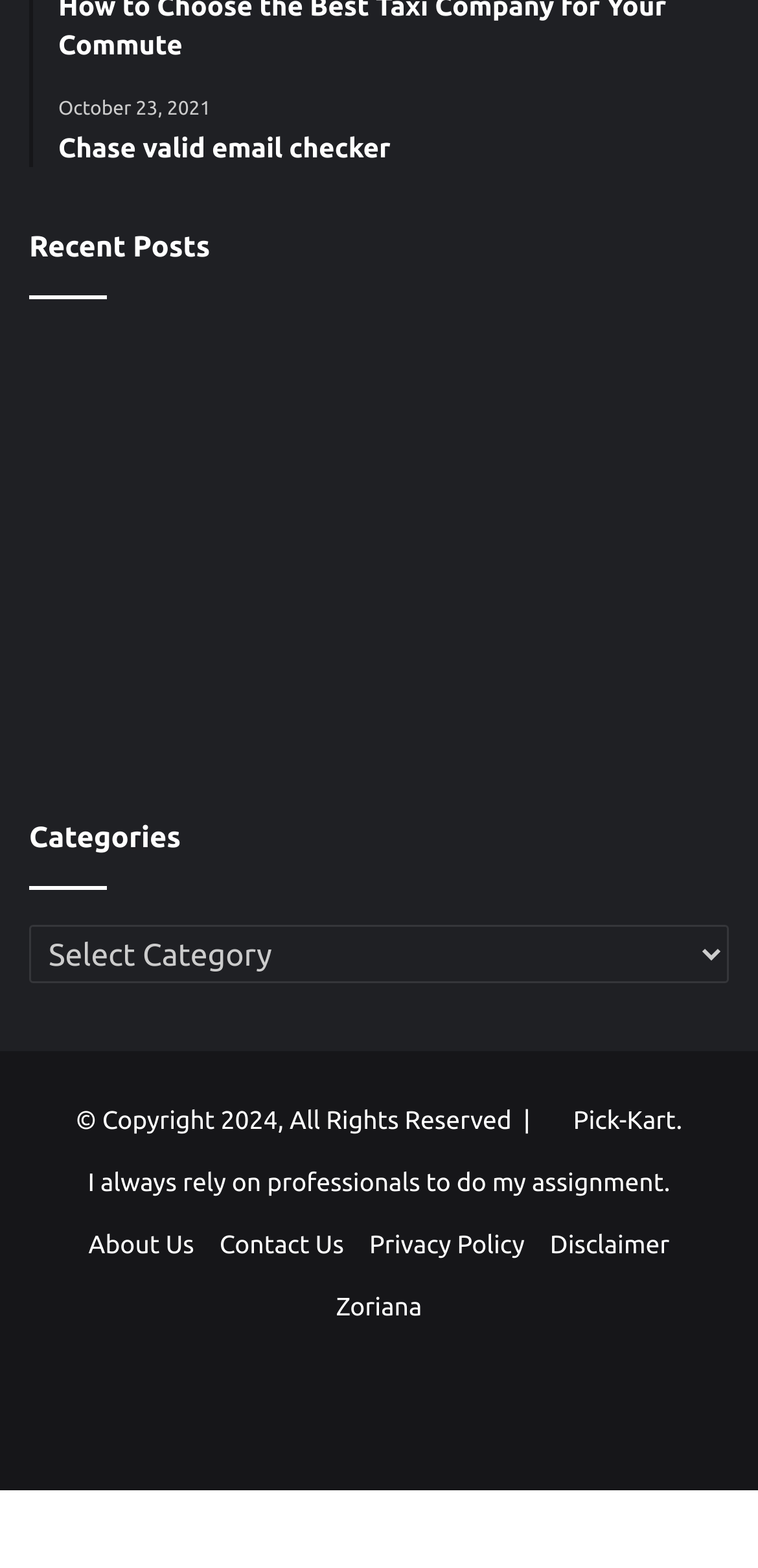Based on the element description: "Store", identify the UI element and provide its bounding box coordinates. Use four float numbers between 0 and 1, [left, top, right, bottom].

None